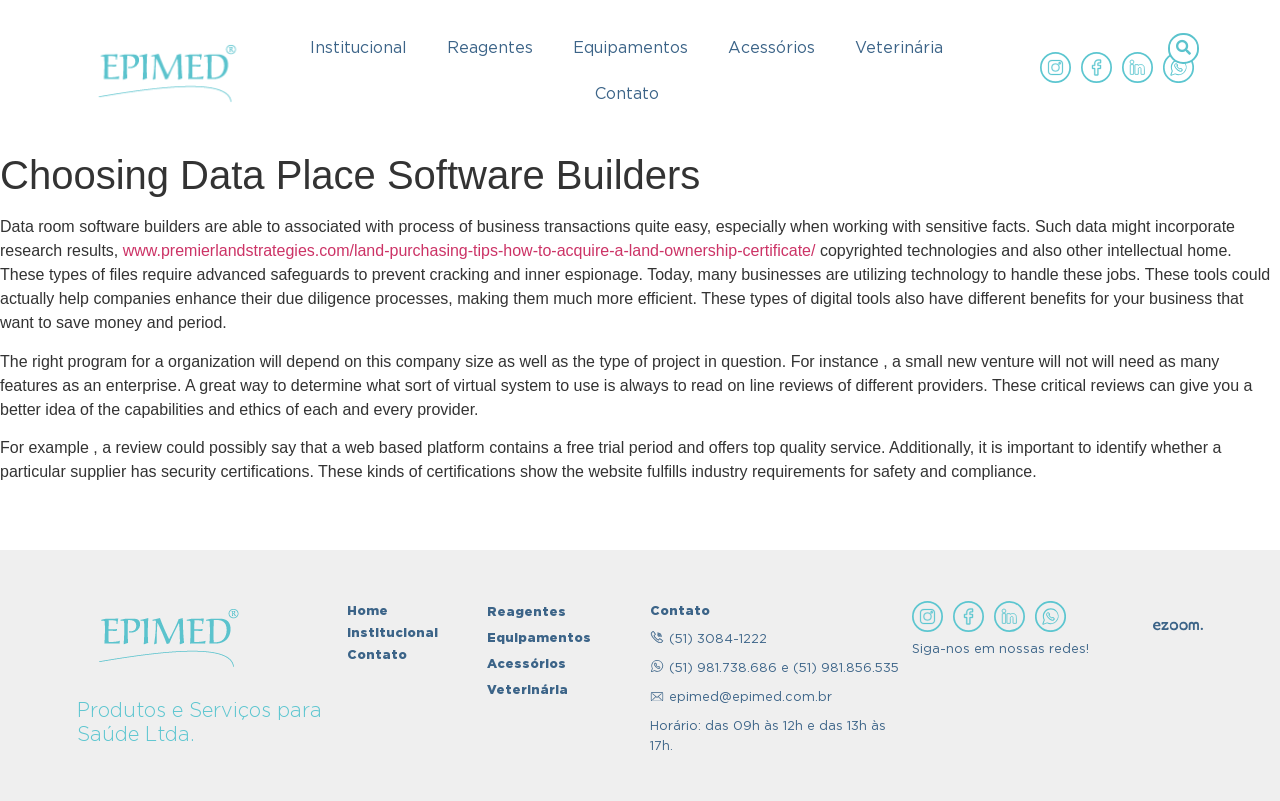Locate the bounding box coordinates of the element that should be clicked to fulfill the instruction: "Search for something".

[0.913, 0.041, 0.937, 0.08]